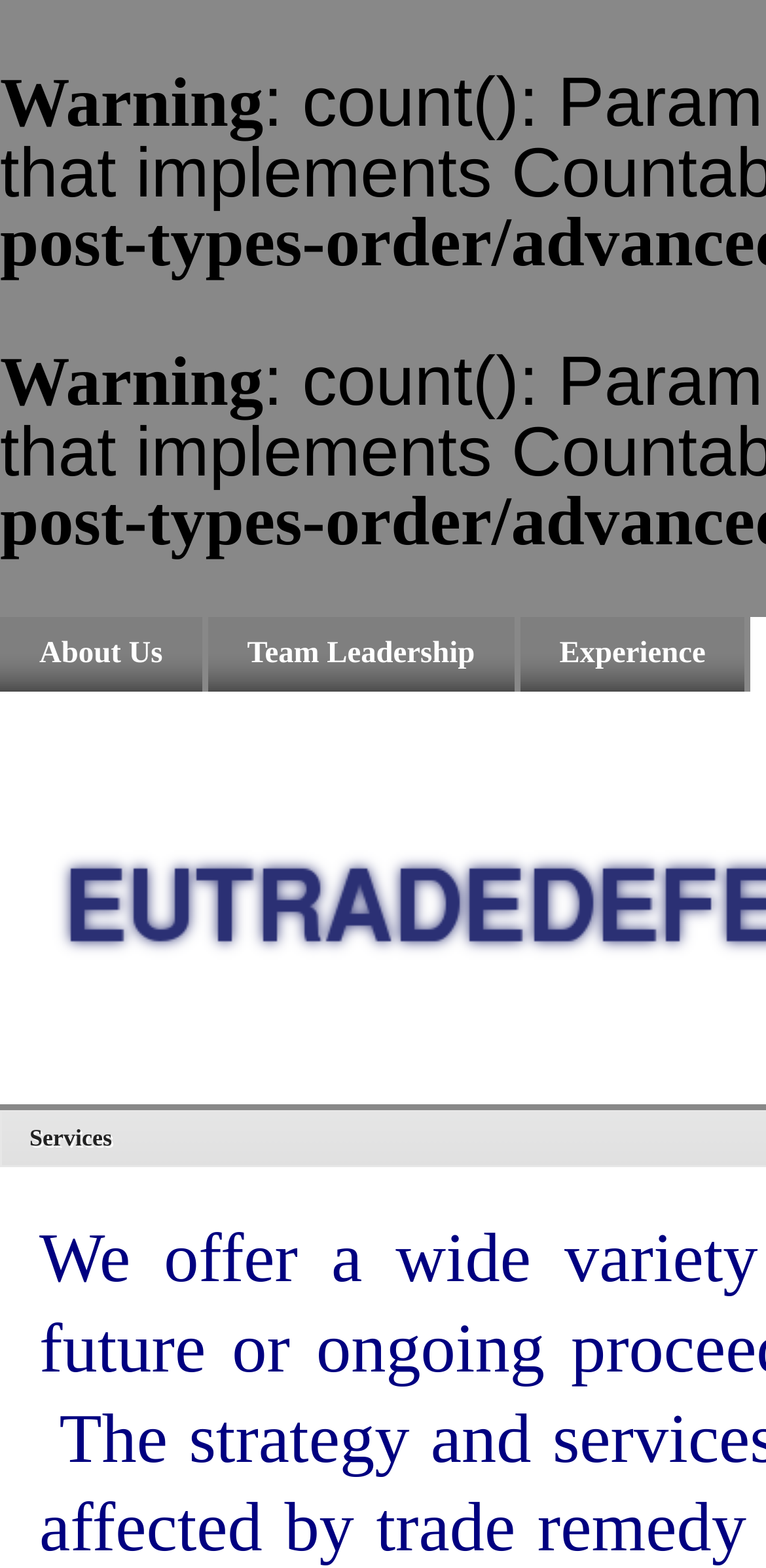Identify and provide the bounding box coordinates of the UI element described: "Team Leadership". The coordinates should be formatted as [left, top, right, bottom], with each number being a float between 0 and 1.

[0.245, 0.393, 0.595, 0.489]